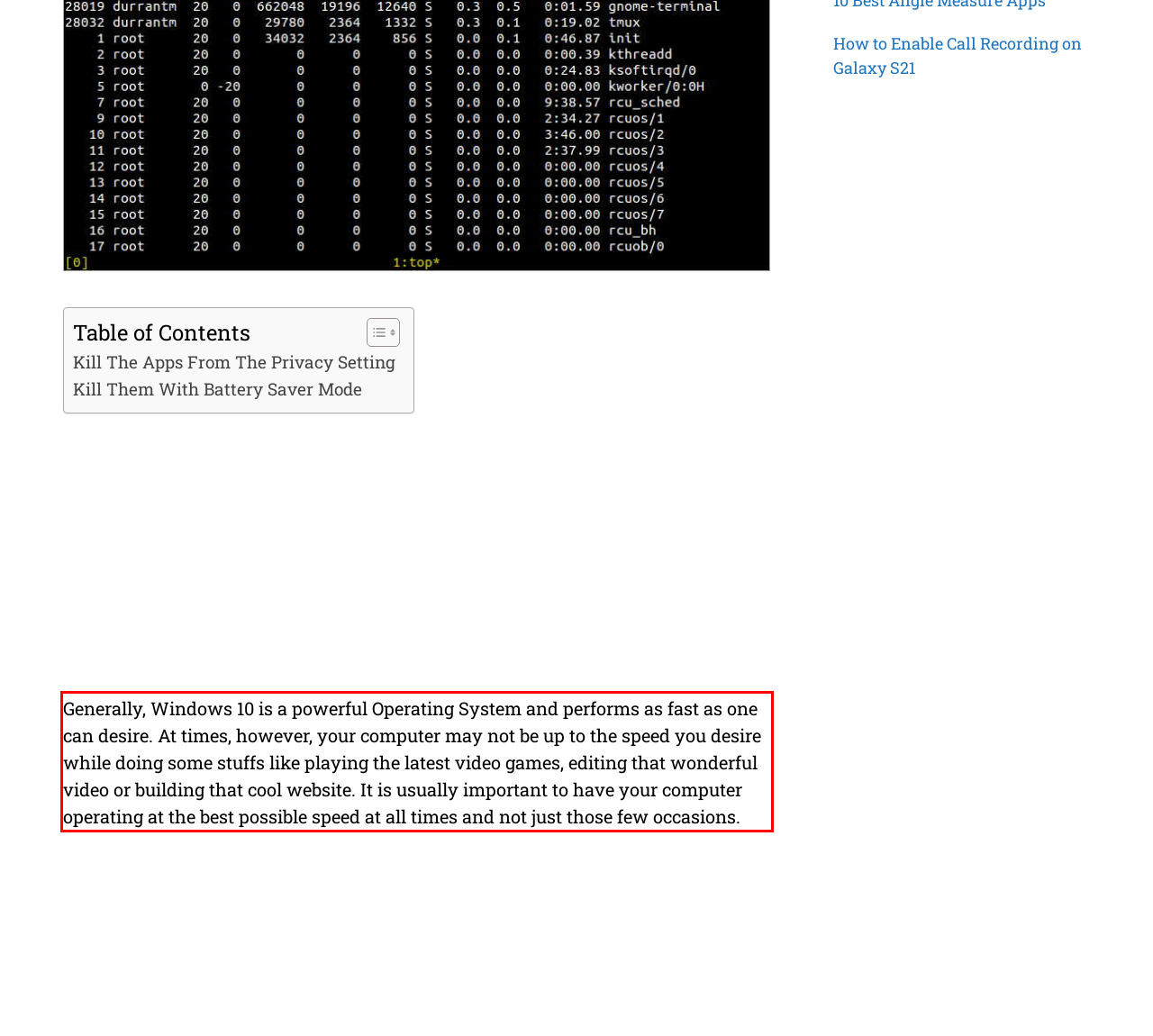Examine the screenshot of the webpage, locate the red bounding box, and generate the text contained within it.

Generally, Windows 10 is a powerful Operating System and performs as fast as one can desire. At times, however, your computer may not be up to the speed you desire while doing some stuffs like playing the latest video games, editing that wonderful video or building that cool website. It is usually important to have your computer operating at the best possible speed at all times and not just those few occasions.